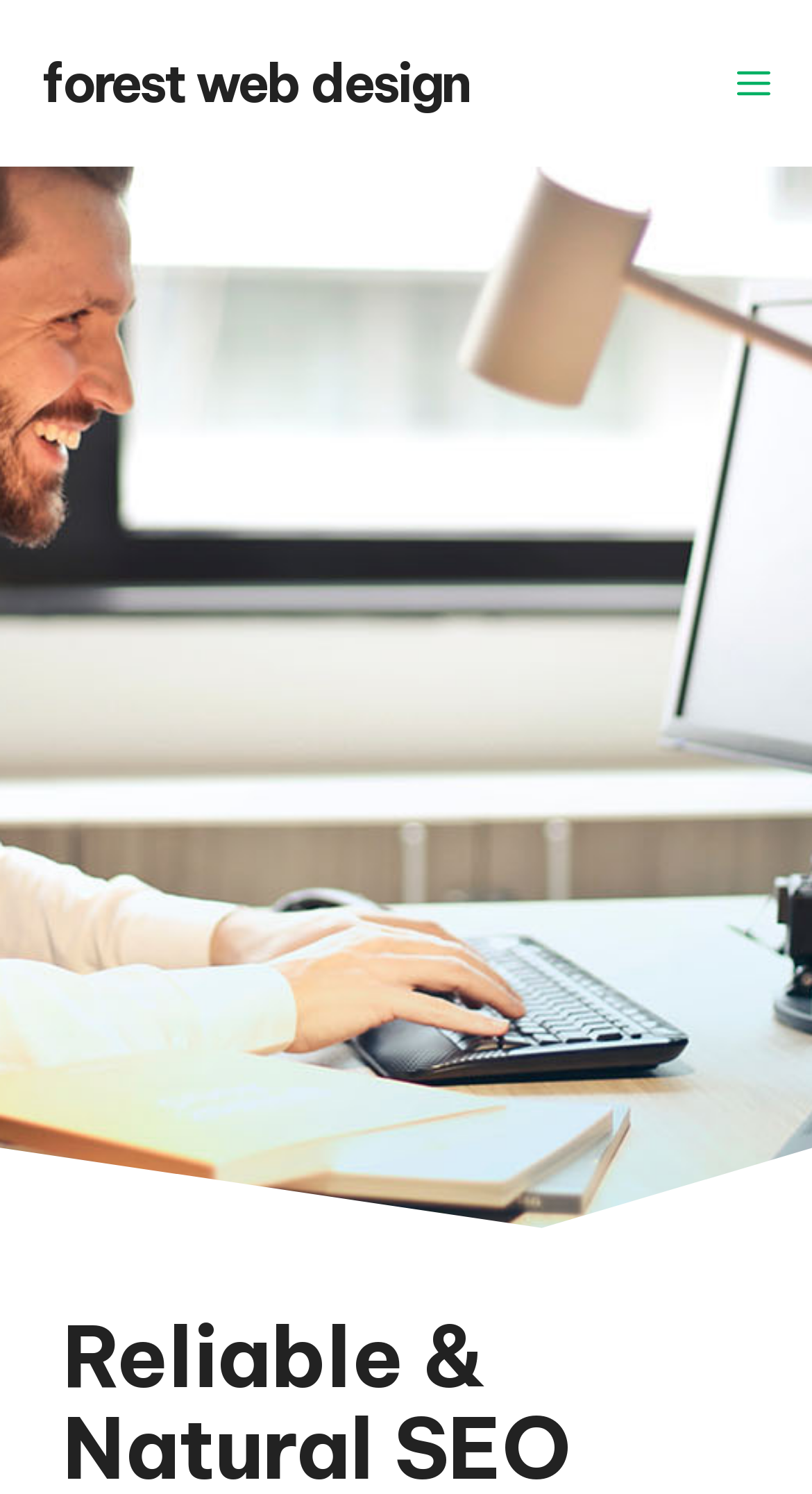Locate the bounding box coordinates of the UI element described by: "Forest Web Design". The bounding box coordinates should consist of four float numbers between 0 and 1, i.e., [left, top, right, bottom].

[0.051, 0.0, 0.577, 0.112]